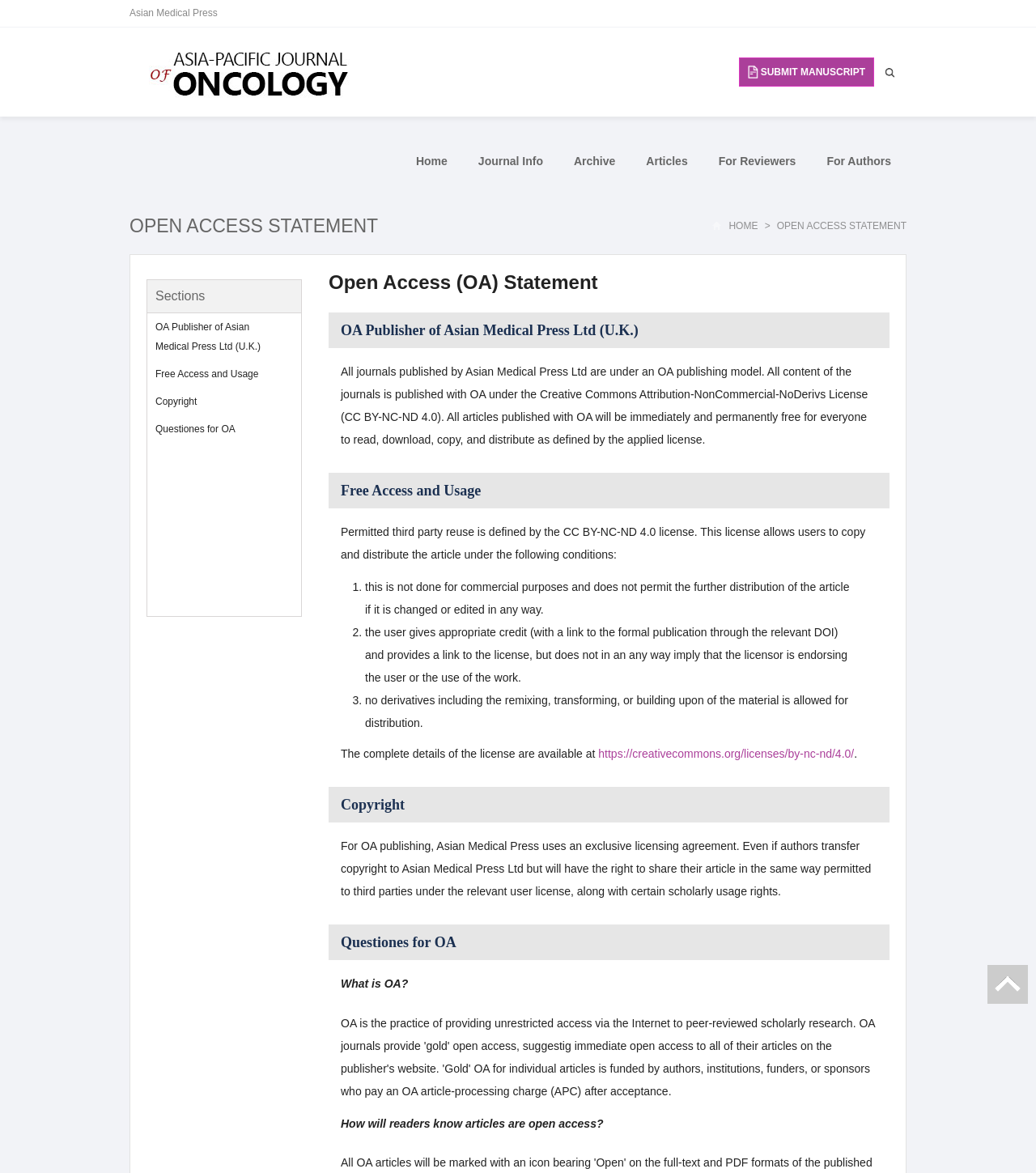Identify the bounding box coordinates of the area you need to click to perform the following instruction: "Back to top".

[0.953, 0.823, 0.992, 0.856]